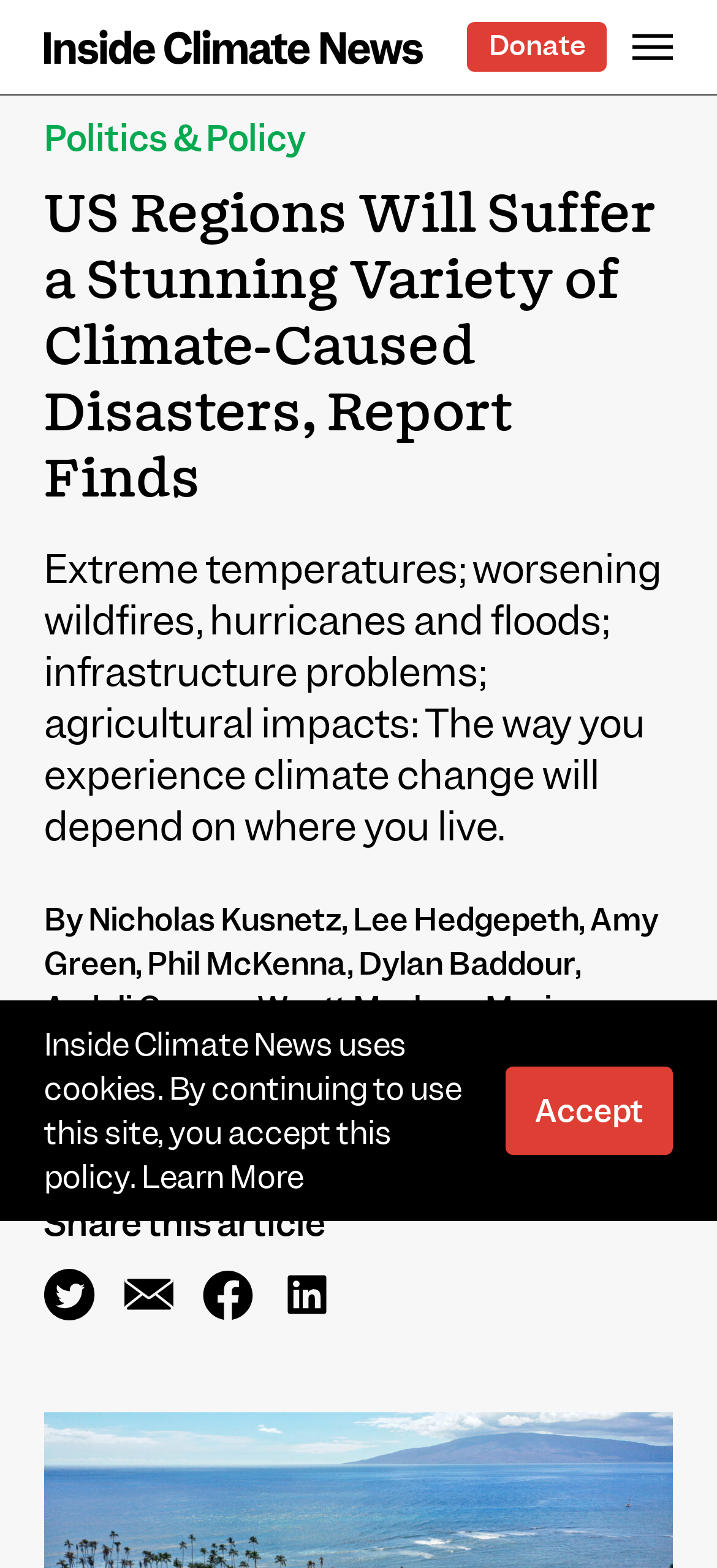Determine the bounding box coordinates of the UI element described by: "alt="Inside Climate News"".

[0.062, 0.019, 0.59, 0.04]